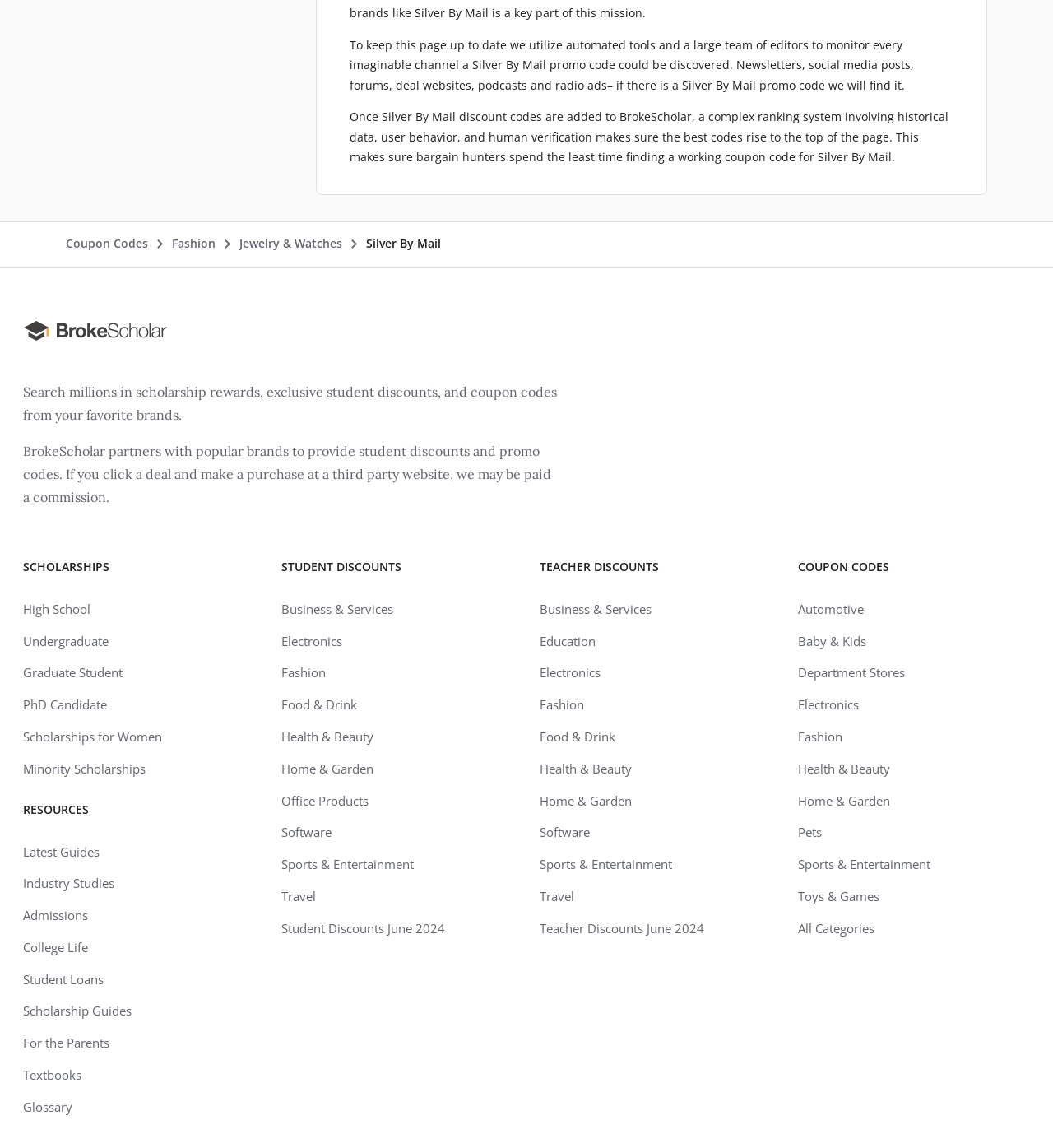What is the purpose of BrokeScholar?
Using the information from the image, give a concise answer in one word or a short phrase.

Student discounts and promo codes